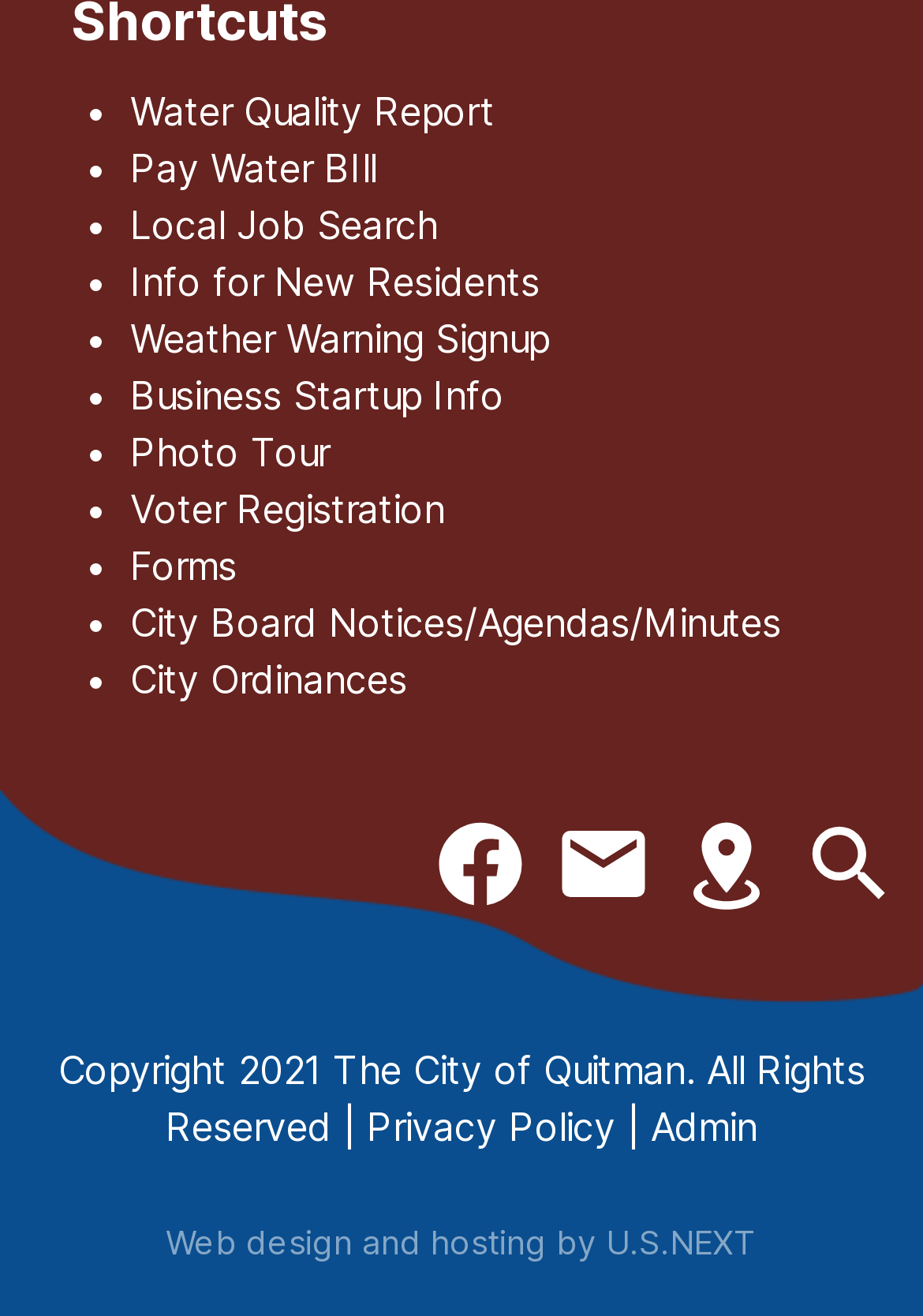Please specify the bounding box coordinates of the clickable section necessary to execute the following command: "Check City Board Notices".

[0.141, 0.456, 0.846, 0.492]